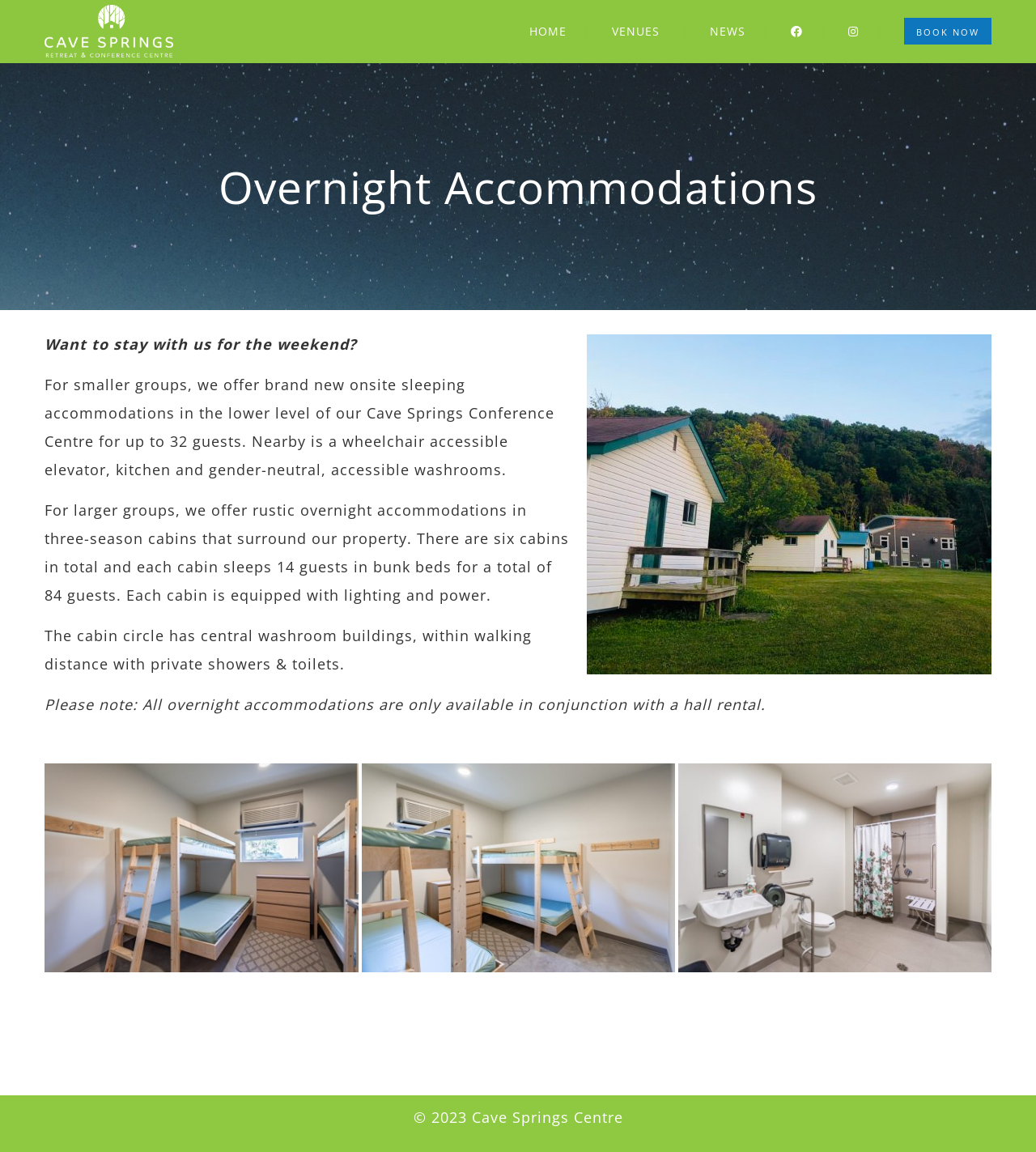Describe every aspect of the webpage comprehensively.

The webpage is about the Cave Springs Conference Centre, specifically its overnight accommodations. At the top, there is a navigation menu with links to "HOME", "VENUES", "NEWS", and "BOOK NOW", as well as two icons. Below the navigation menu, there is a heading "Overnight Accommodations" that spans almost the entire width of the page.

The main content of the page is divided into three sections. The first section describes the onsite sleeping accommodations in the lower level of the Cave Springs Conference Centre, which can accommodate up to 32 guests. The second section describes the rustic overnight accommodations in three-season cabins that surround the property, which can accommodate up to 84 guests in total. The third section provides additional information about the cabin circle, including central washroom buildings with private showers and toilets.

There are three images on the page, arranged horizontally, showcasing the accommodations. Below the images, there is a note stating that all overnight accommodations are only available in conjunction with a hall rental. At the very bottom of the page, there is a call-to-action link "BOOK THIS VENUE" and a copyright notice "© 2023 Cave Springs Centre".